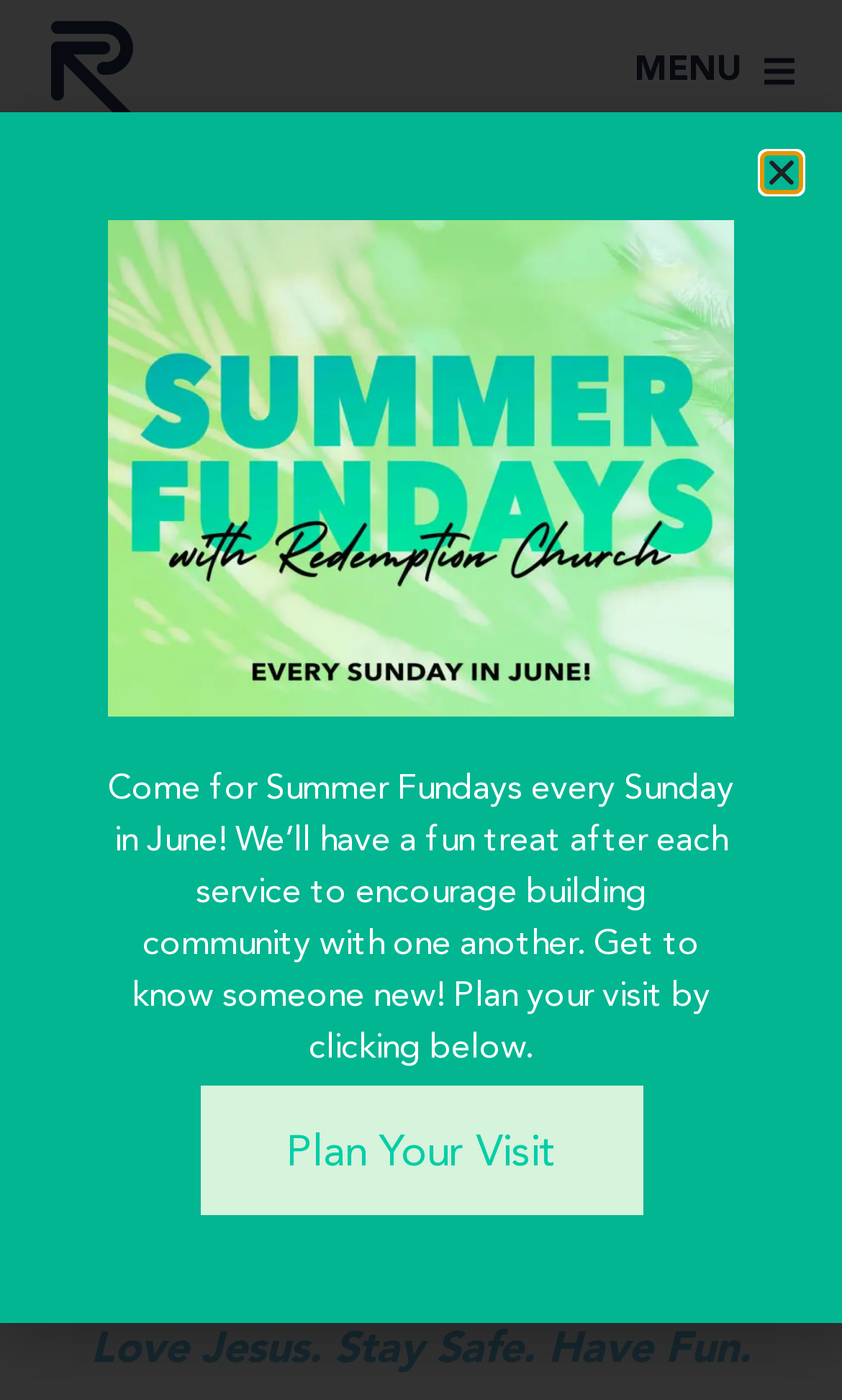Give the bounding box coordinates for the element described by: "Plan Your Visit".

[0.237, 0.775, 0.763, 0.867]